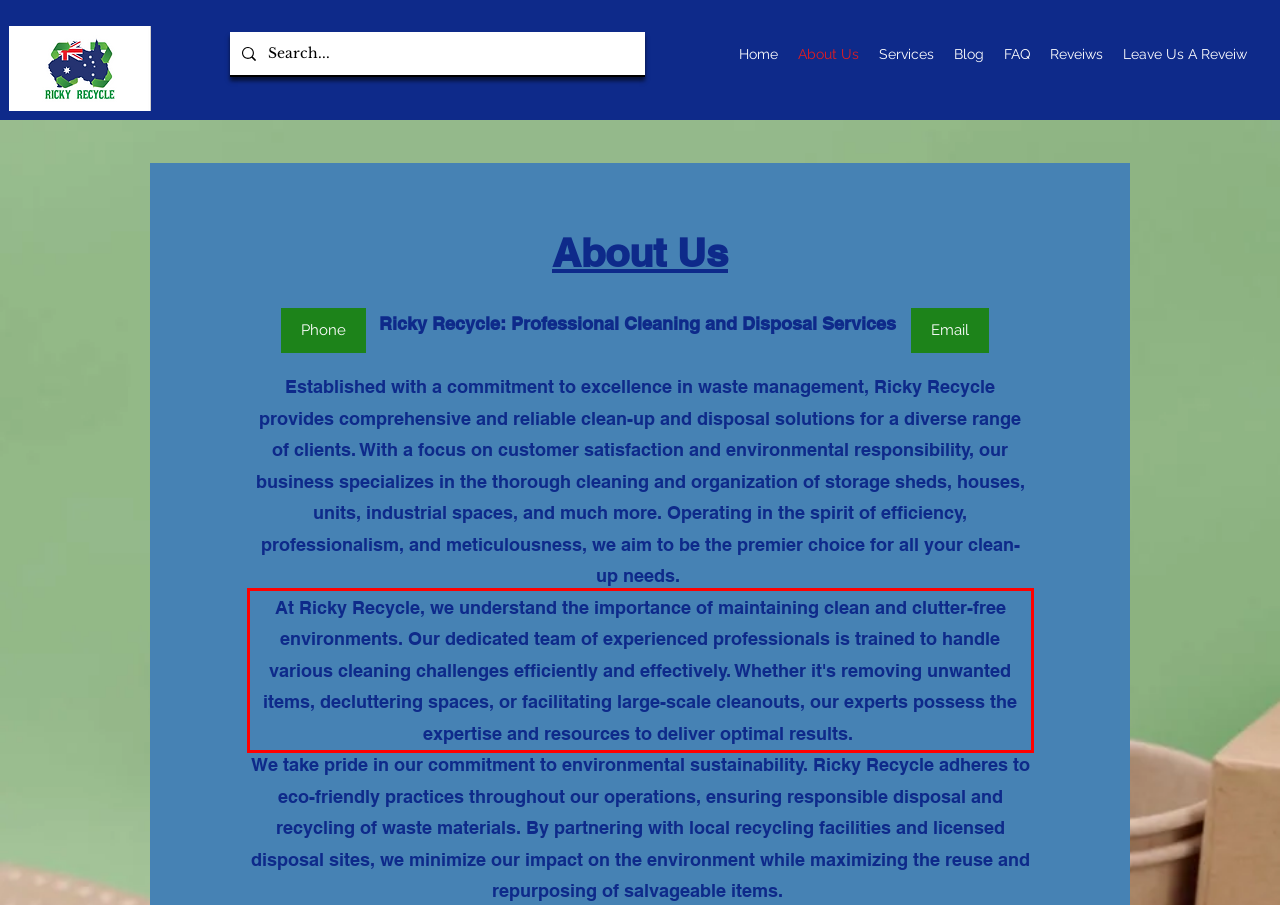You are given a screenshot of a webpage with a UI element highlighted by a red bounding box. Please perform OCR on the text content within this red bounding box.

At Ricky Recycle, we understand the importance of maintaining clean and clutter-free environments. Our dedicated team of experienced professionals is trained to handle various cleaning challenges efficiently and effectively. Whether it's removing unwanted items, decluttering spaces, or facilitating large-scale cleanouts, our experts possess the expertise and resources to deliver optimal results.